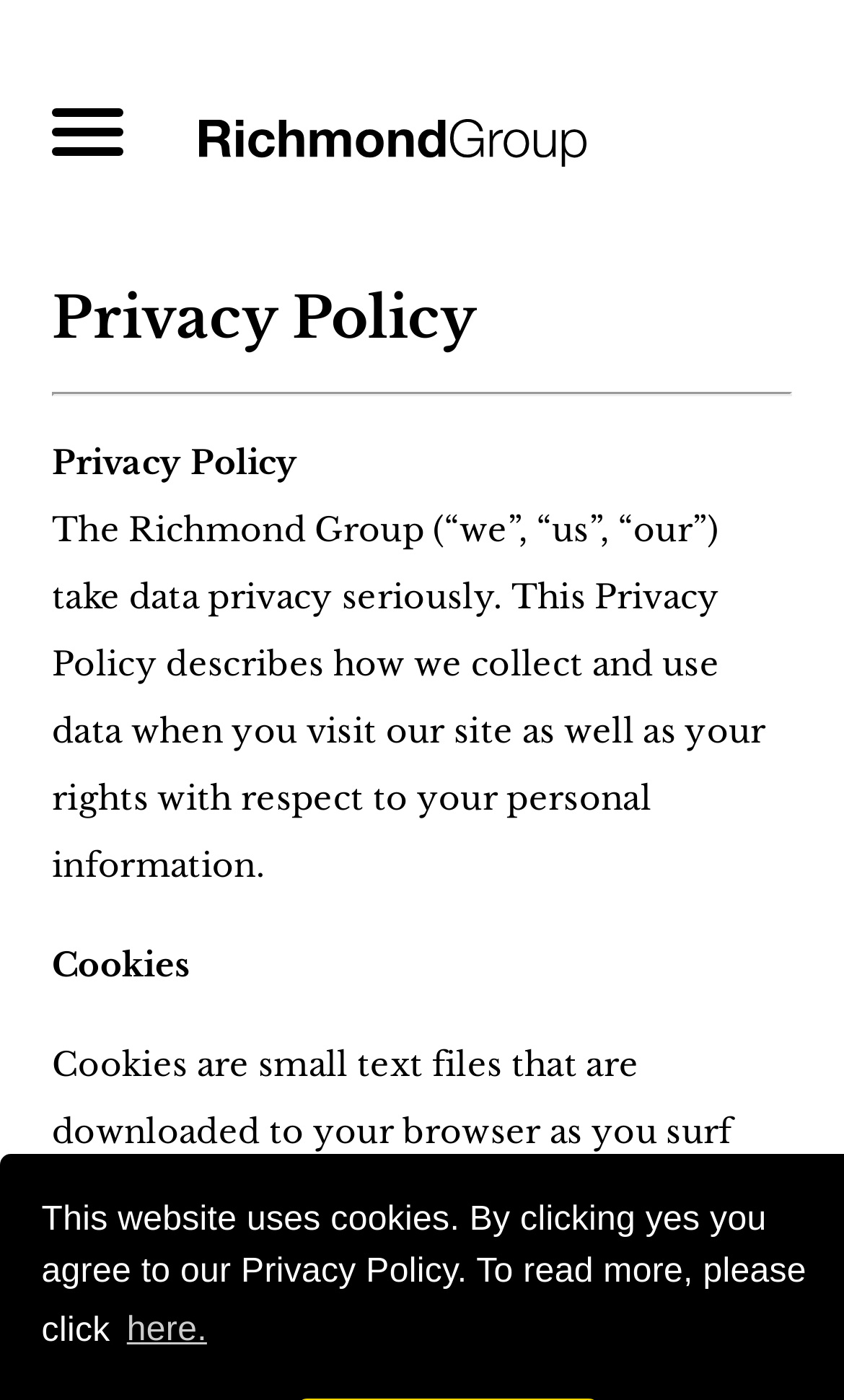Please find the bounding box for the following UI element description. Provide the coordinates in (top-left x, top-left y, bottom-right x, bottom-right y) format, with values between 0 and 1: parent_node: LENDING

[0.049, 0.066, 0.151, 0.116]